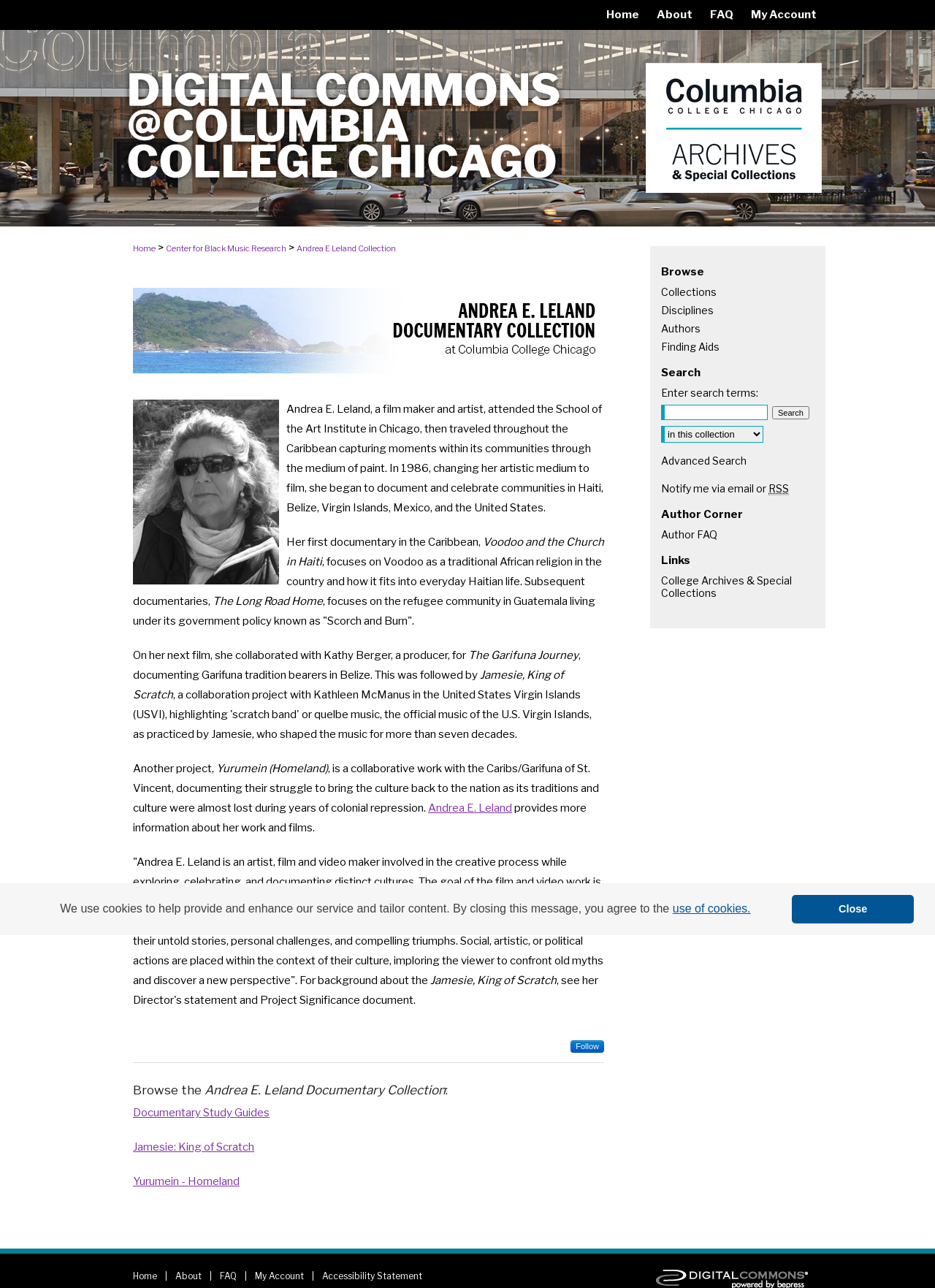Identify the bounding box coordinates for the element you need to click to achieve the following task: "Browse the 'Collections'". The coordinates must be four float values ranging from 0 to 1, formatted as [left, top, right, bottom].

[0.707, 0.222, 0.883, 0.231]